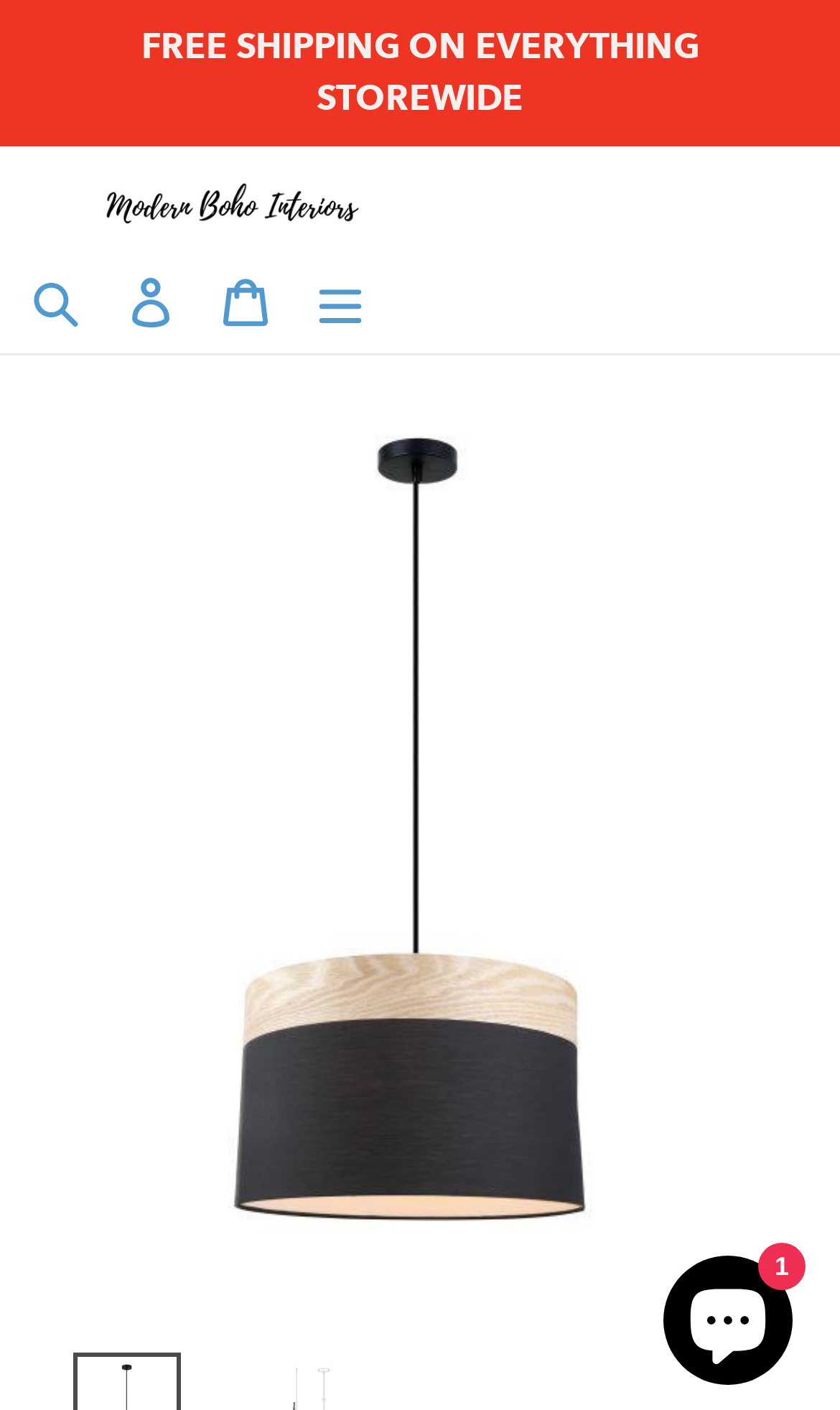Provide a comprehensive description of the webpage.

The webpage is about the Tamboro Pendant Light - Black product from Modern Boho Interiors. At the top of the page, there is a prominent link announcing "FREE SHIPPING ON EVERYTHING STOREWIDE". Below this, there is a link to the "Modern Boho Interiors" website, accompanied by a small logo image. 

To the right of the logo, there are three buttons: "Search", "Log in", and "Cart". The "Search" button is positioned slightly to the left of the "Log in" button, and the "Cart" button is to the right of the "Log in" button. Next to the "Cart" button, there is a "Menu" button.

The main content of the page is an image of the Tamboro Pendant Light - Black product, which takes up most of the page's width and height. At the bottom right corner of the page, there is a chat window with a button to open or close it. The chat window is currently open, and it contains a small image.